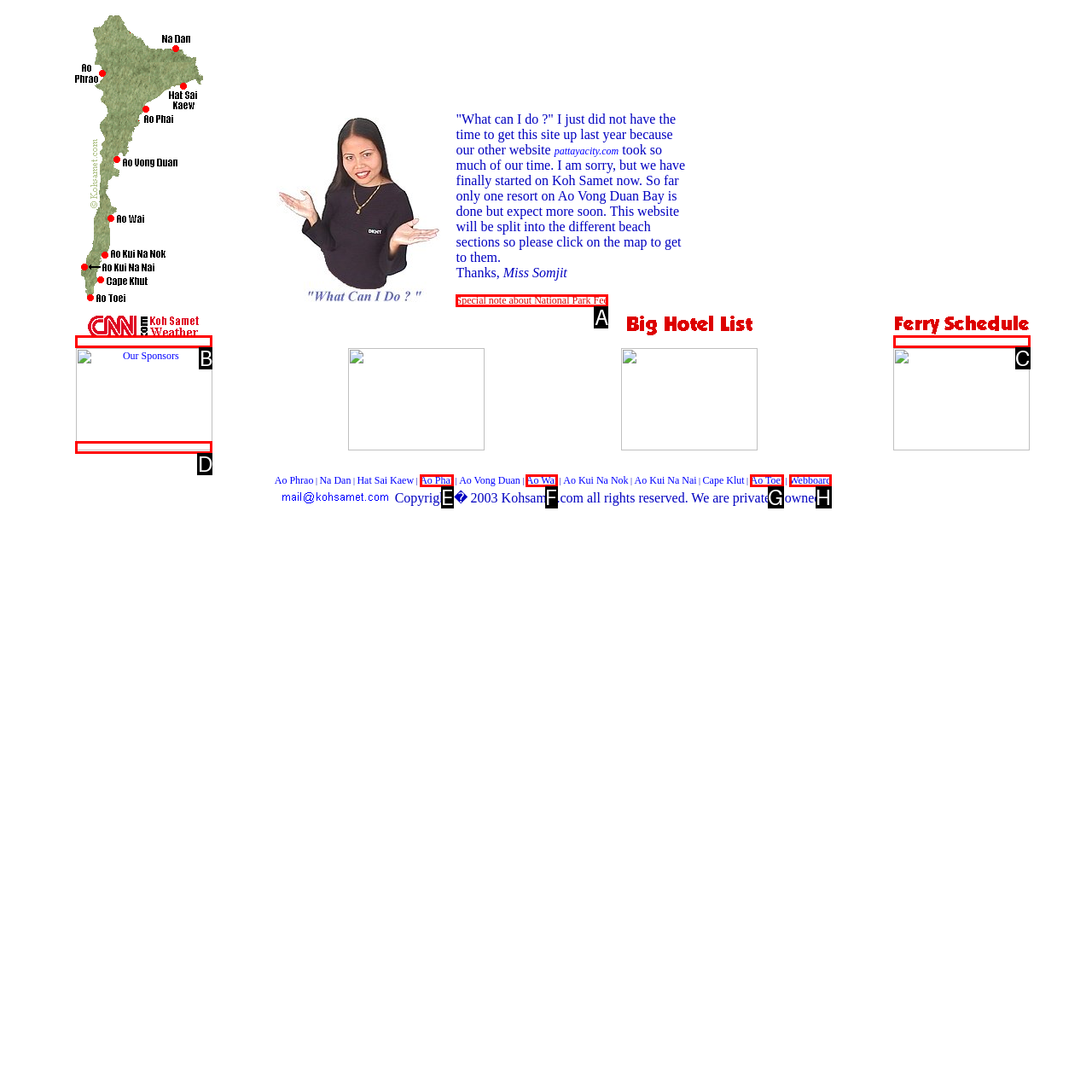Determine the UI element that matches the description: alt="Koh Samet Weather Link"
Answer with the letter from the given choices.

B